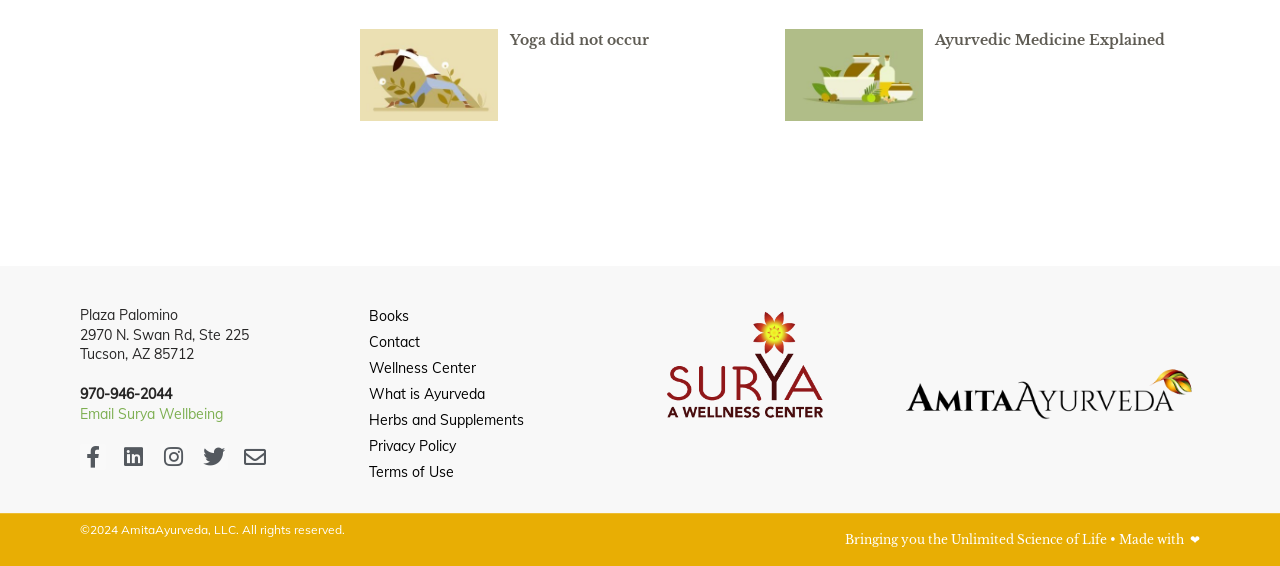Please determine the bounding box coordinates of the clickable area required to carry out the following instruction: "Read the article about MACRO OUTLOOK". The coordinates must be four float numbers between 0 and 1, represented as [left, top, right, bottom].

None